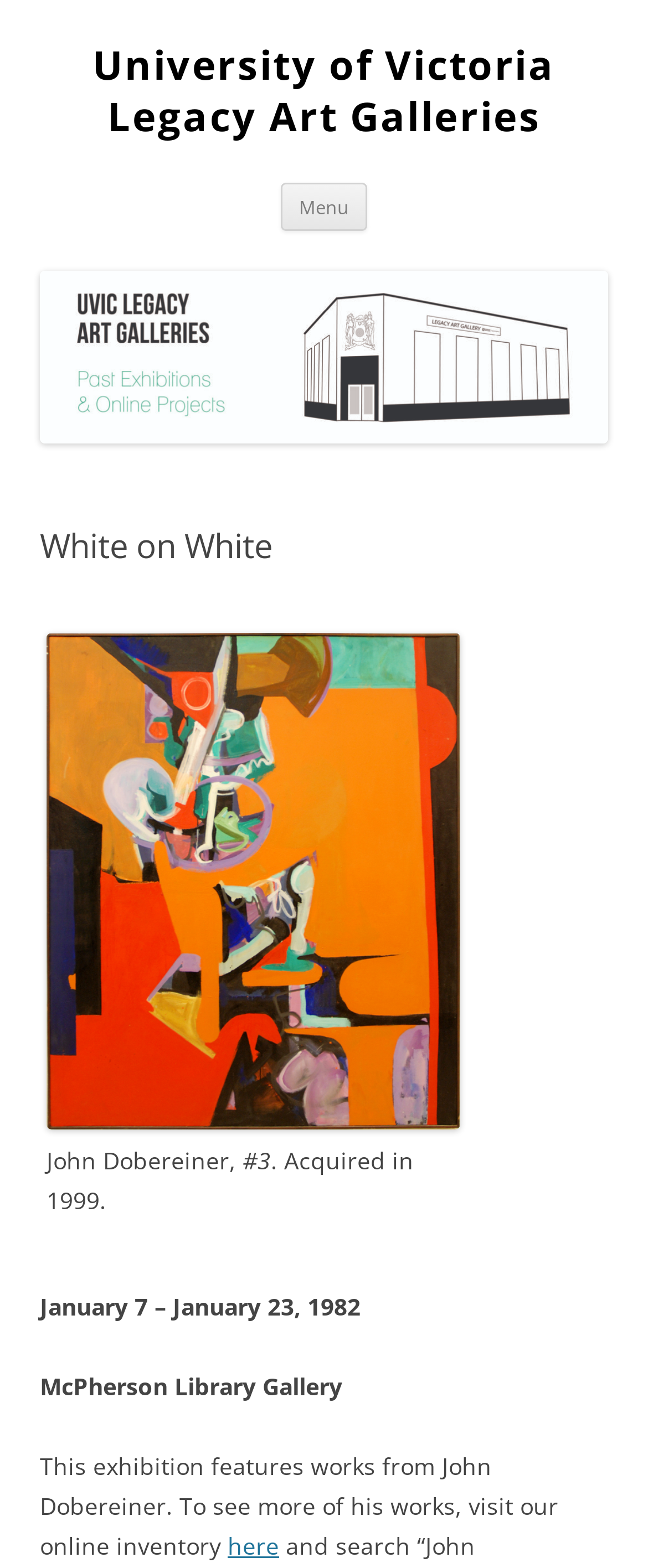Answer with a single word or phrase: 
What is the duration of the exhibition?

January 7 – January 23, 1982